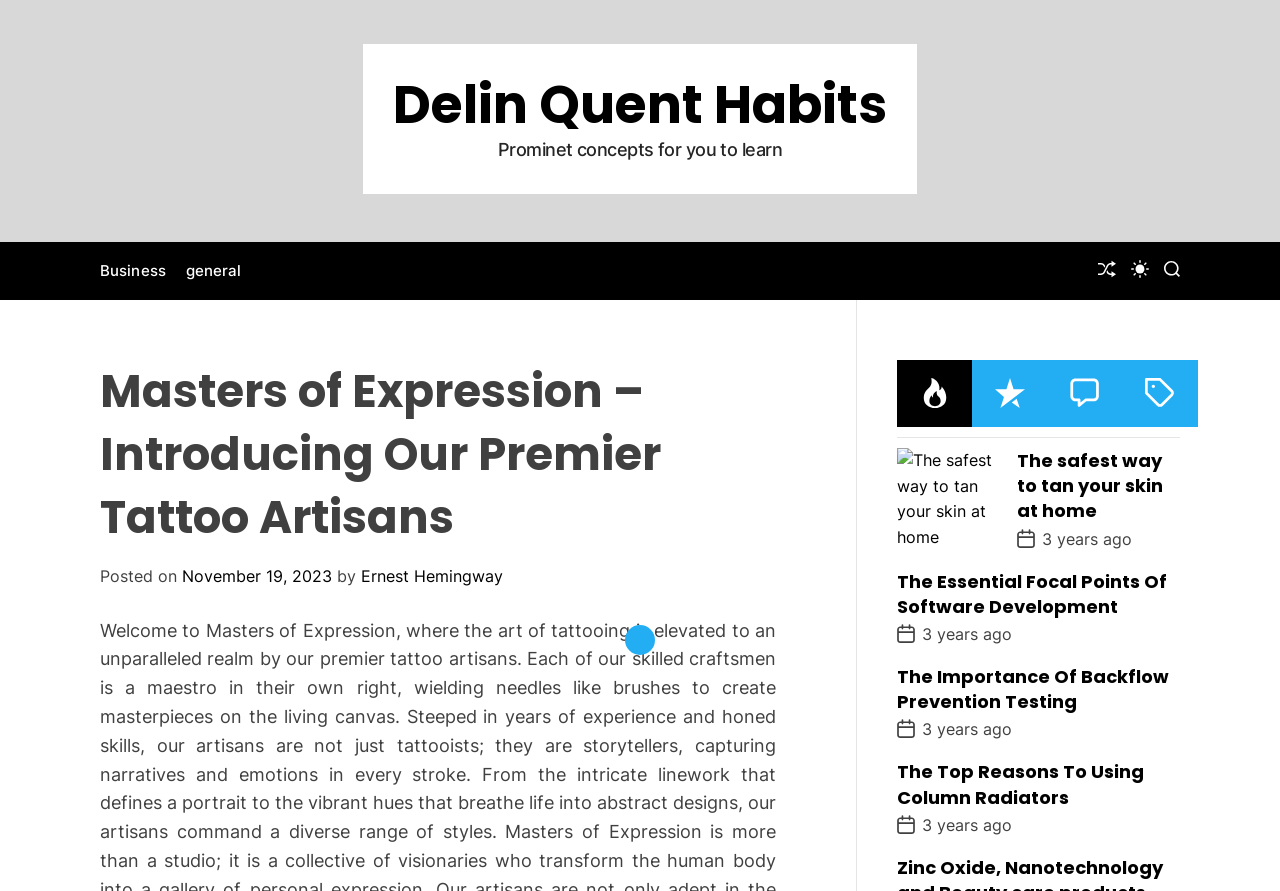How many tabs are available in the tablist?
Give a single word or phrase as your answer by examining the image.

5